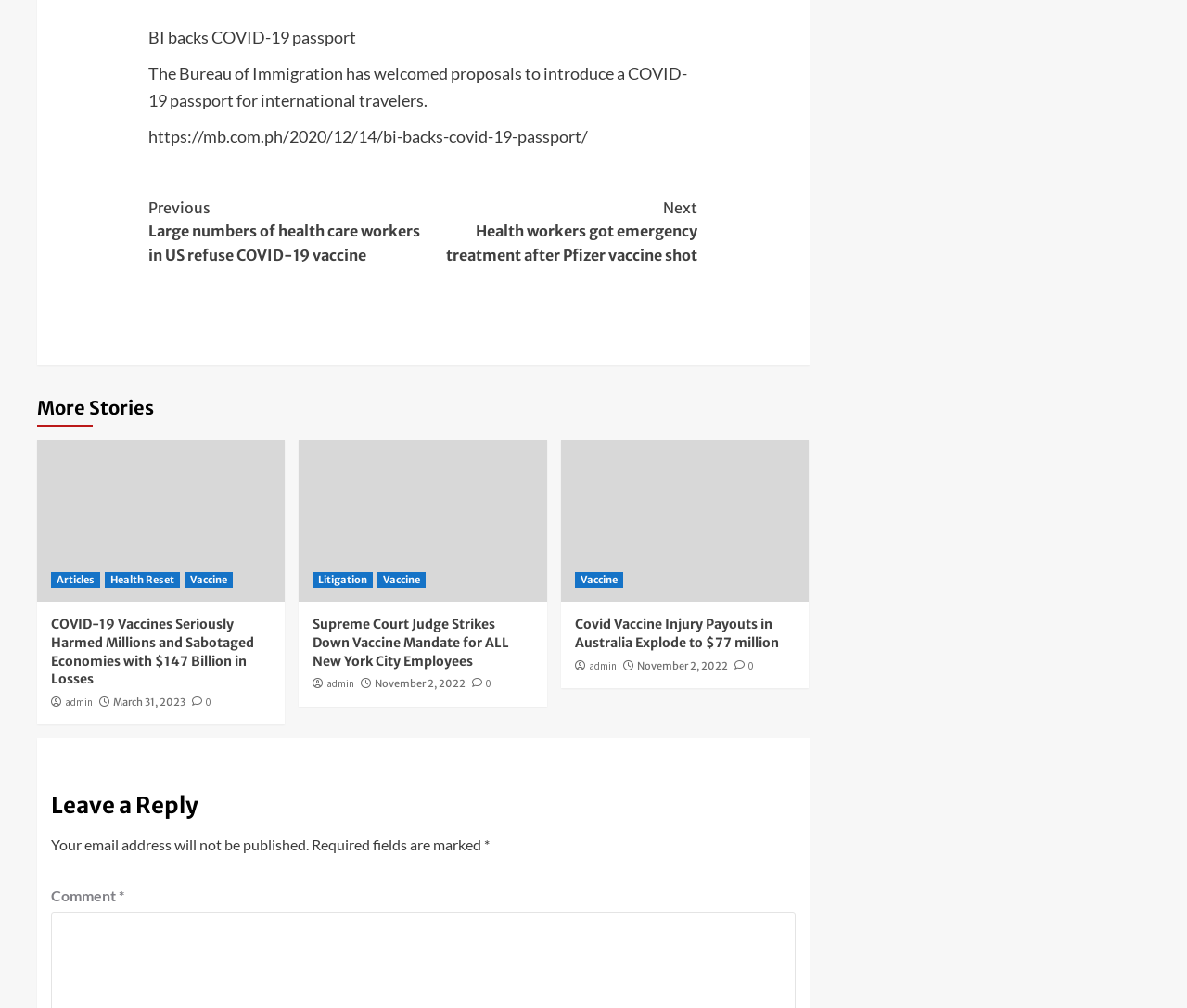Bounding box coordinates are given in the format (top-left x, top-left y, bottom-right x, bottom-right y). All values should be floating point numbers between 0 and 1. Provide the bounding box coordinate for the UI element described as: admin

[0.496, 0.654, 0.52, 0.667]